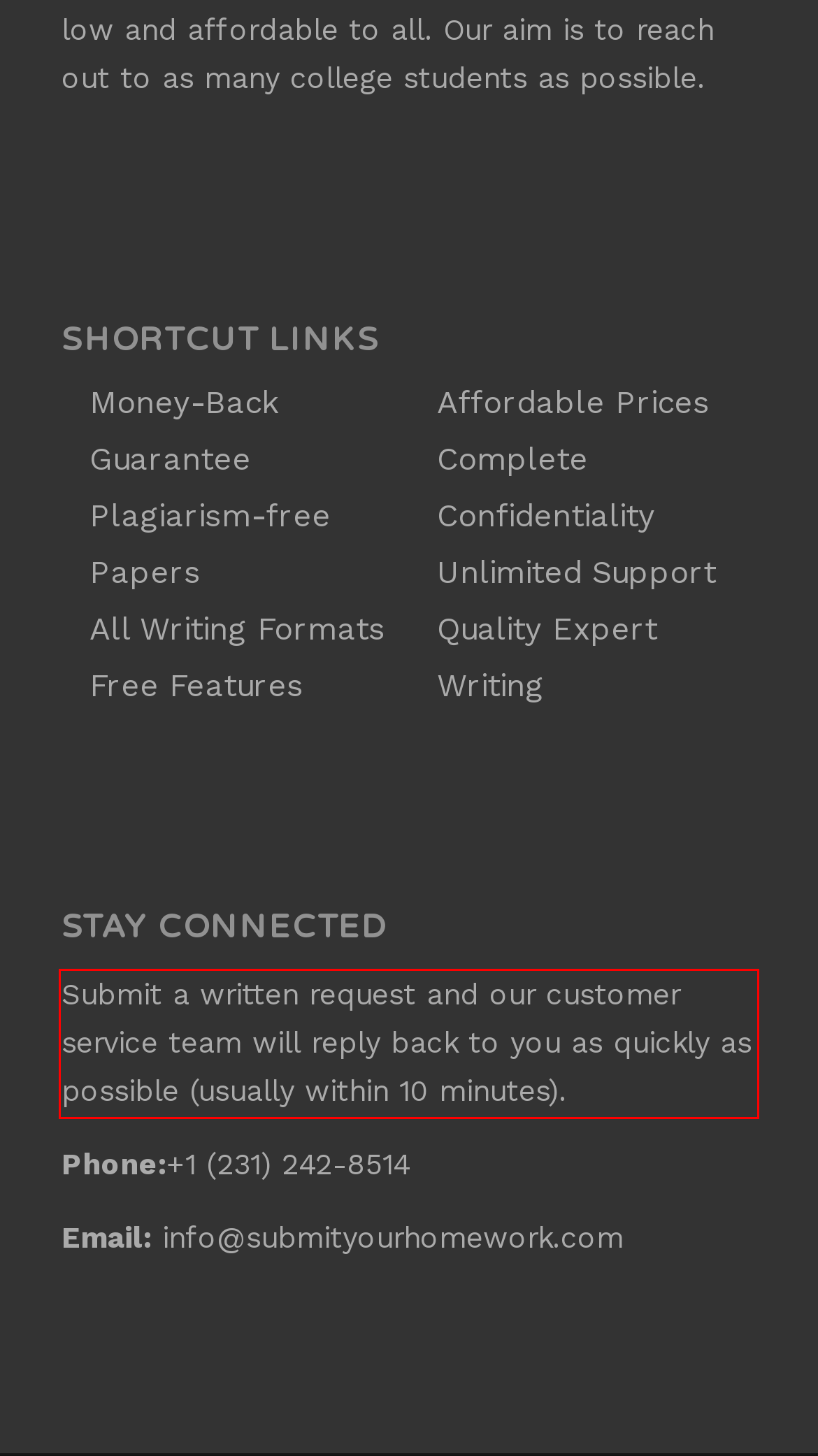Please identify and extract the text content from the UI element encased in a red bounding box on the provided webpage screenshot.

Submit a written request and our customer service team will reply back to you as quickly as possible (usually within 10 minutes).